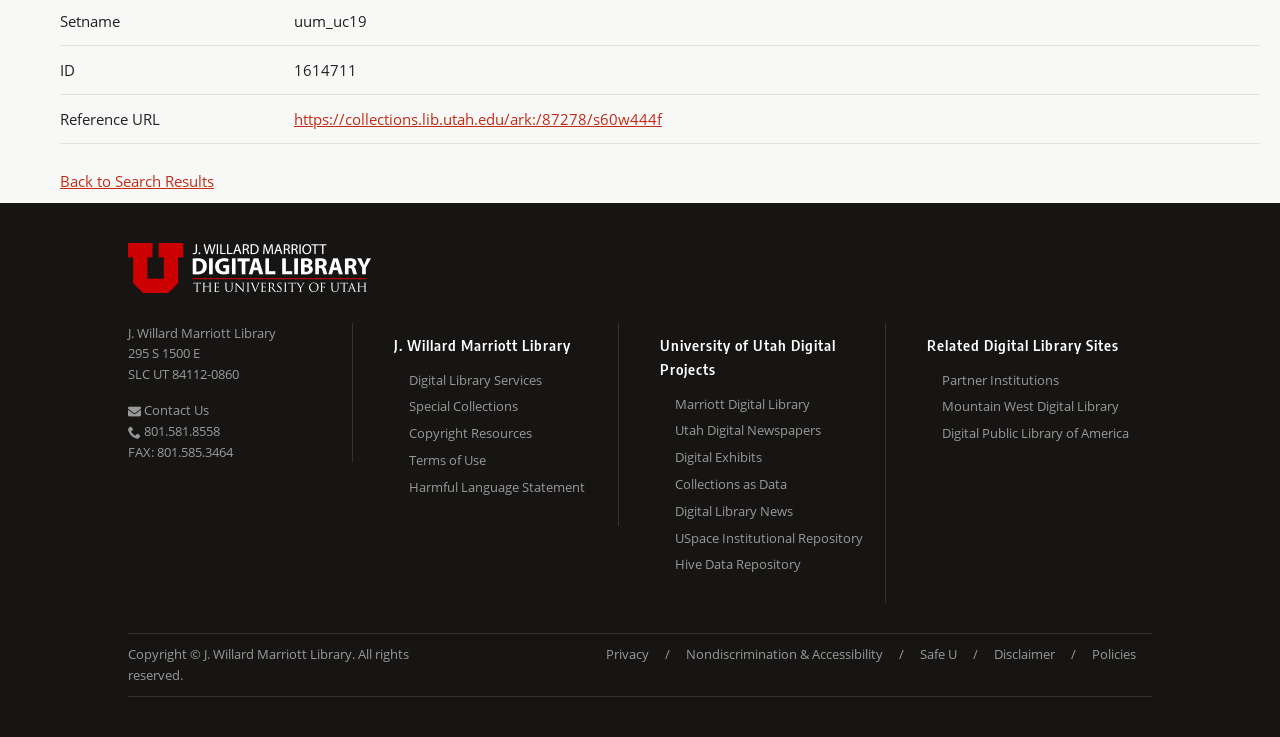Please give a succinct answer to the question in one word or phrase:
What is the name of the library?

J. Willard Marriott Library